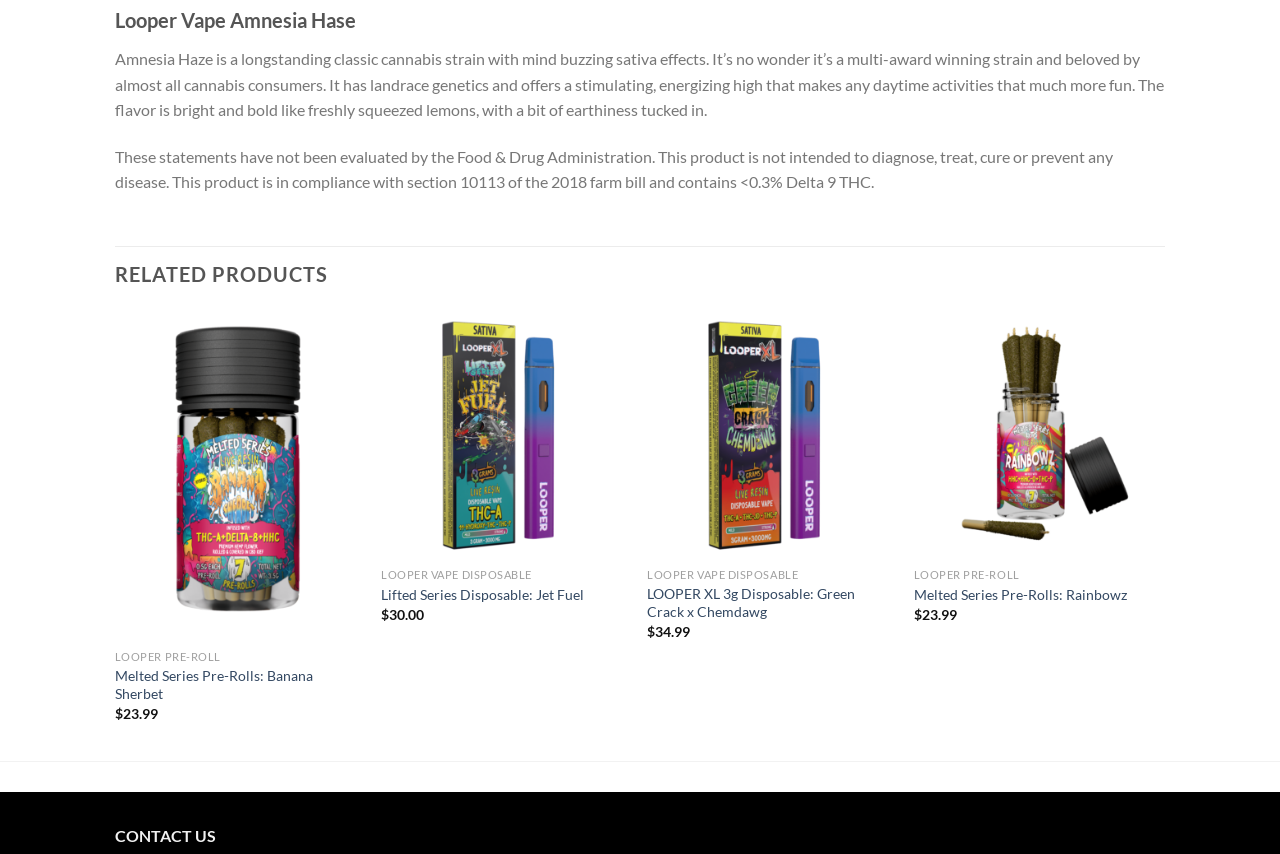Please identify the bounding box coordinates of the region to click in order to complete the given instruction: "Select 'Archives' from the dropdown". The coordinates should be four float numbers between 0 and 1, i.e., [left, top, right, bottom].

None